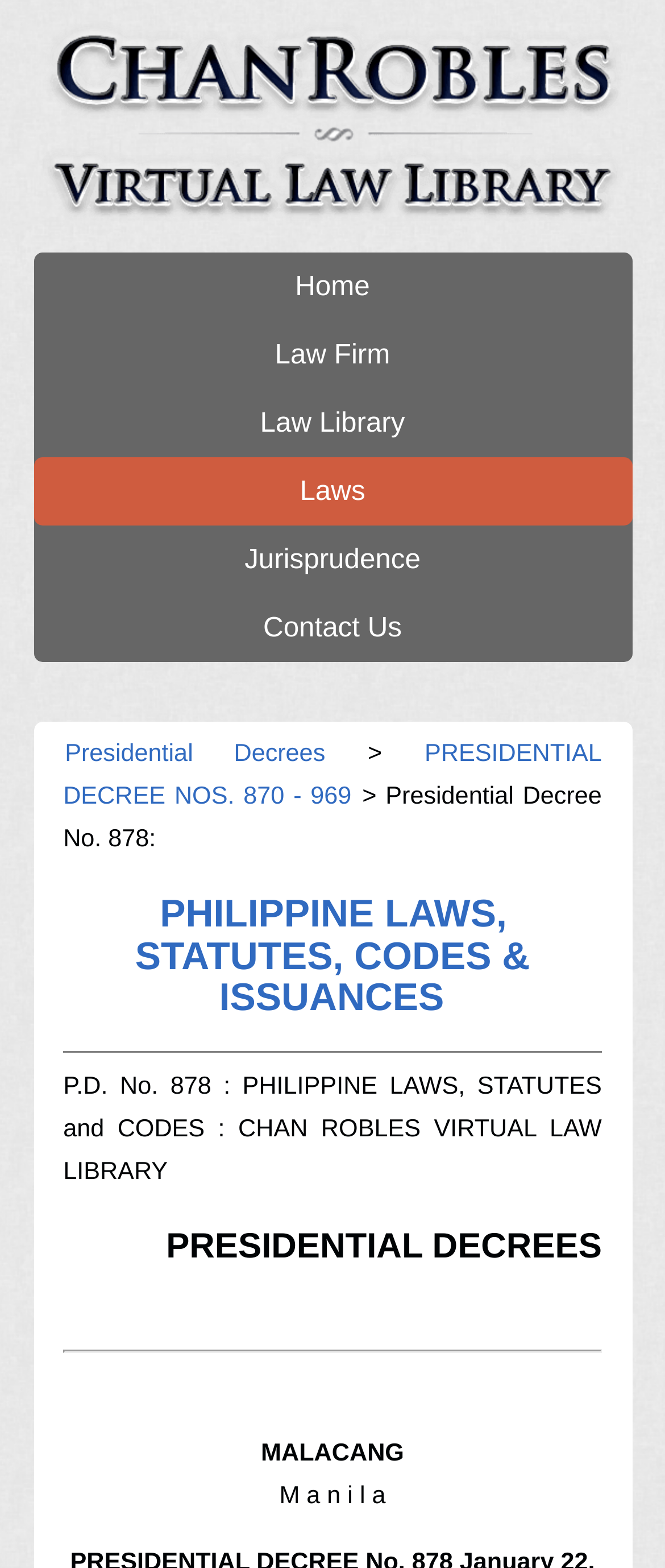Provide a single word or phrase answer to the question: 
What is the name of the decree being described?

Presidential Decree No. 878